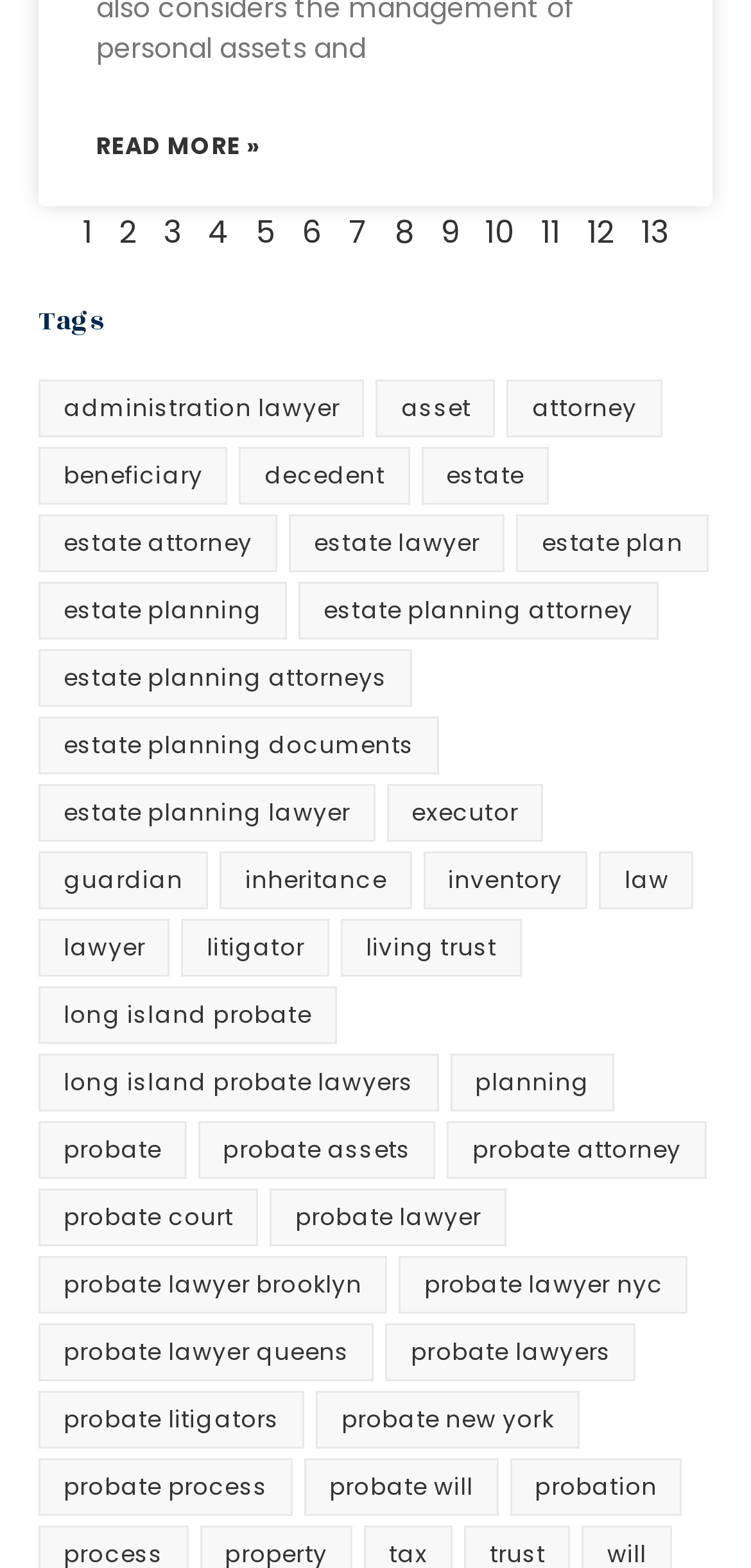Pinpoint the bounding box coordinates of the clickable element needed to complete the instruction: "View articles about administration lawyer". The coordinates should be provided as four float numbers between 0 and 1: [left, top, right, bottom].

[0.051, 0.242, 0.486, 0.279]